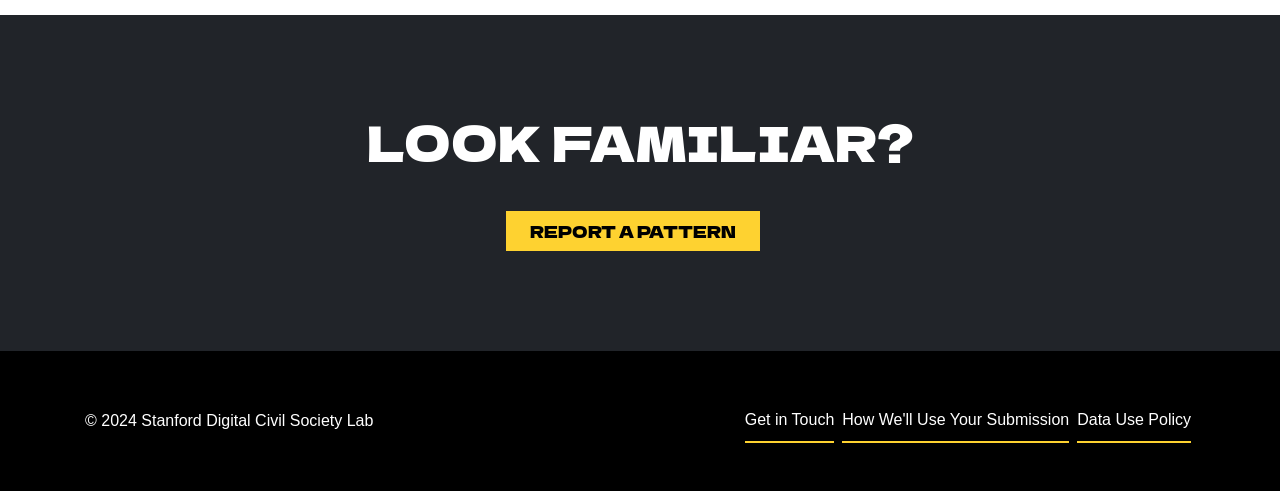Identify the bounding box of the UI component described as: "Report a Pattern".

[0.395, 0.43, 0.593, 0.511]